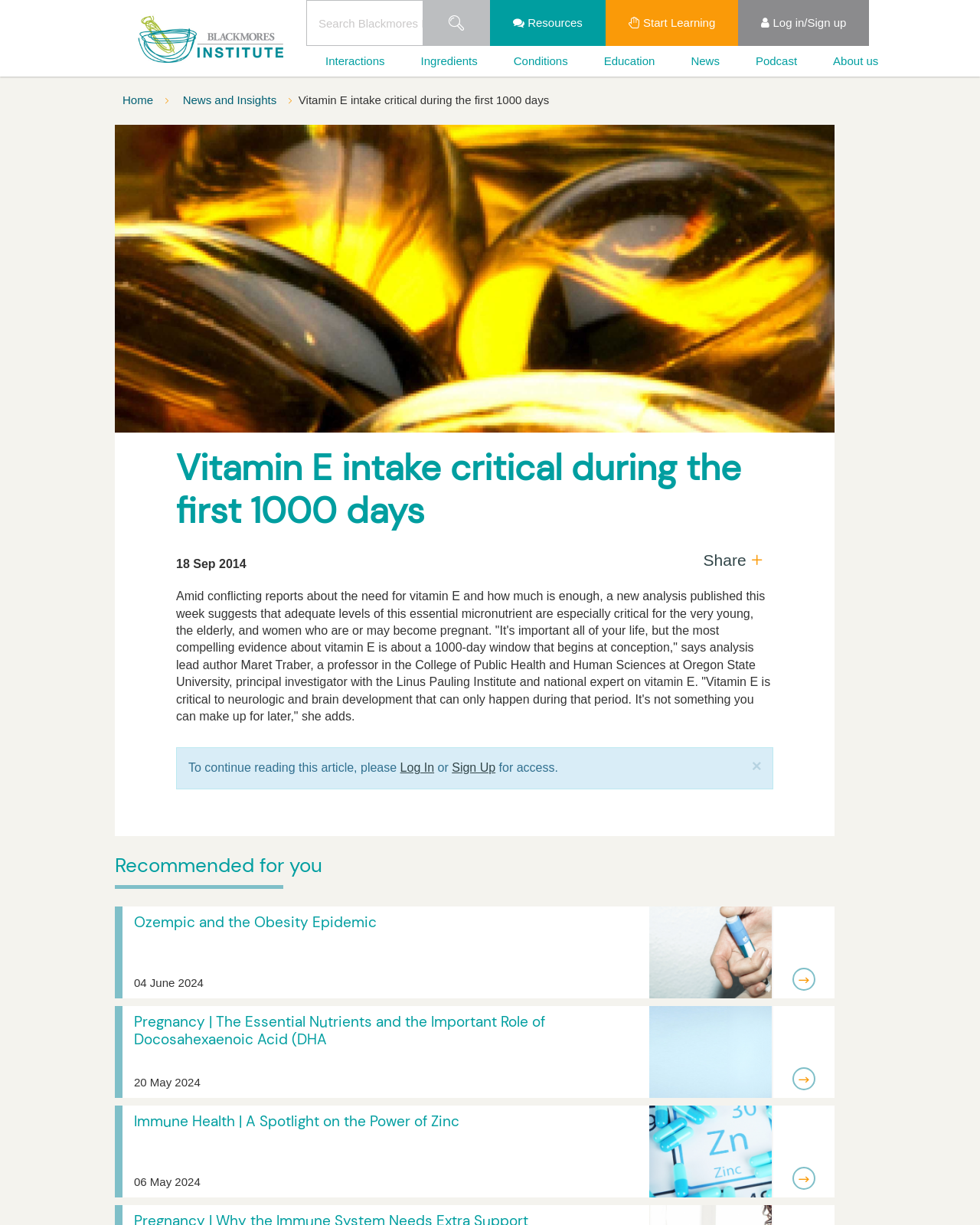Identify the bounding box coordinates necessary to click and complete the given instruction: "Learn more about 'Ozempic and the Obesity Epidemic'".

[0.117, 0.74, 0.852, 0.815]